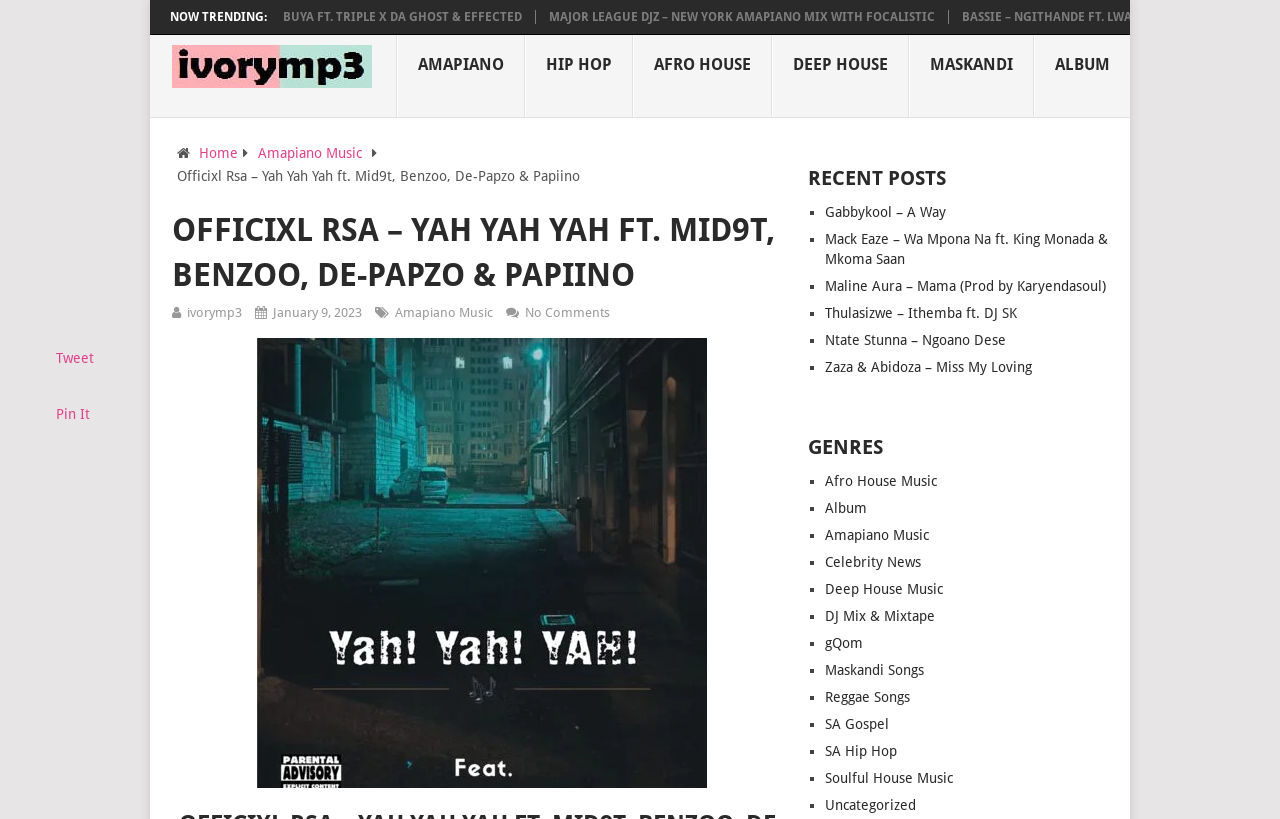Provide a brief response using a word or short phrase to this question:
What is the genre of music categorized under 'AMAPIANO'?

Amapiano Music